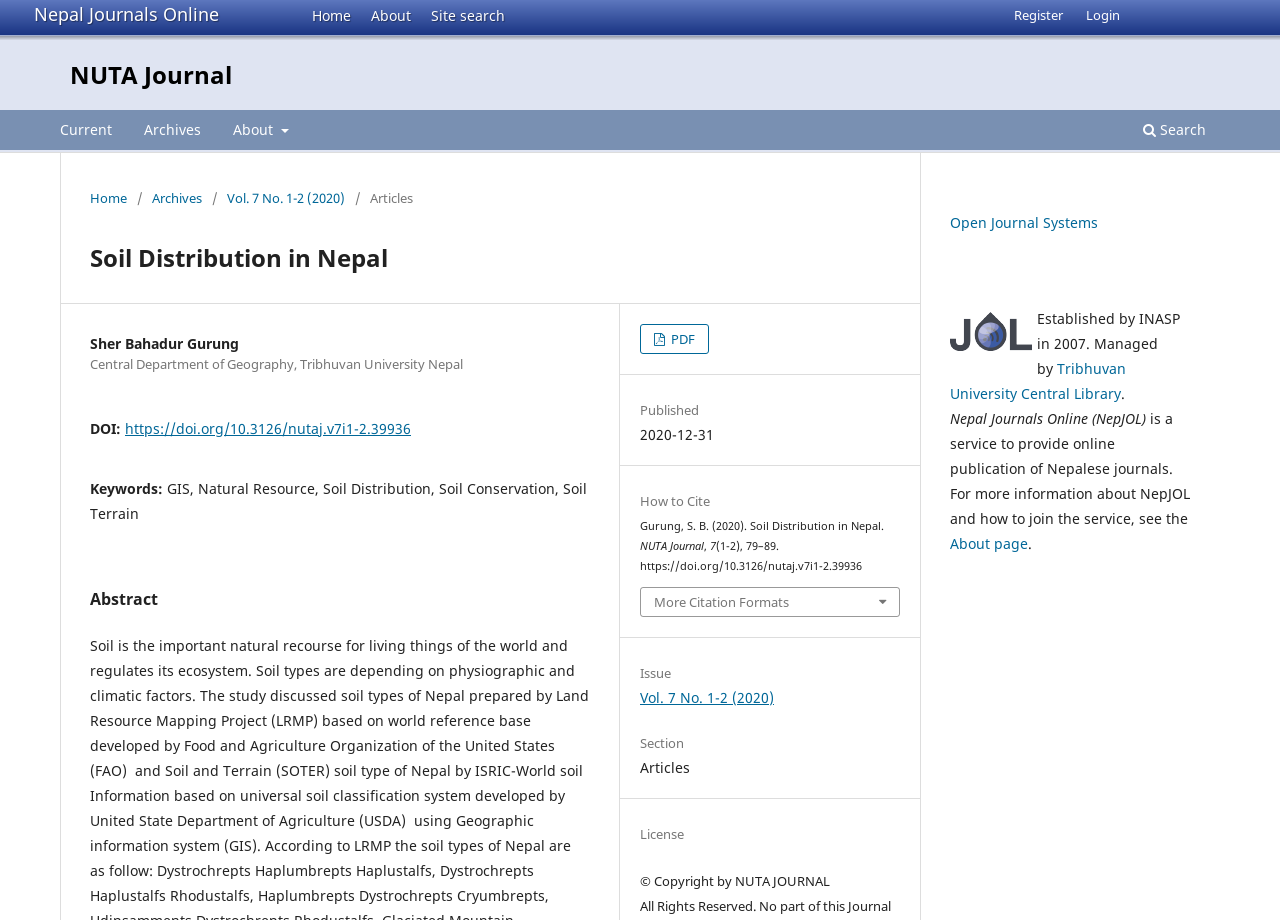Please specify the bounding box coordinates of the clickable region necessary for completing the following instruction: "go to Nepal Journals Online". The coordinates must consist of four float numbers between 0 and 1, i.e., [left, top, right, bottom].

[0.027, 0.002, 0.171, 0.028]